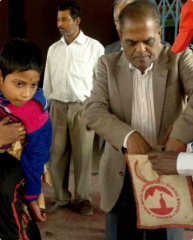What type of attire are the men in the background wearing?
Refer to the image and give a detailed answer to the question.

The caption specifically mentions that the men in the background are wearing traditional attire, which suggests that they may be from a specific cultural or ethnic group that is being supported by the charitable event.